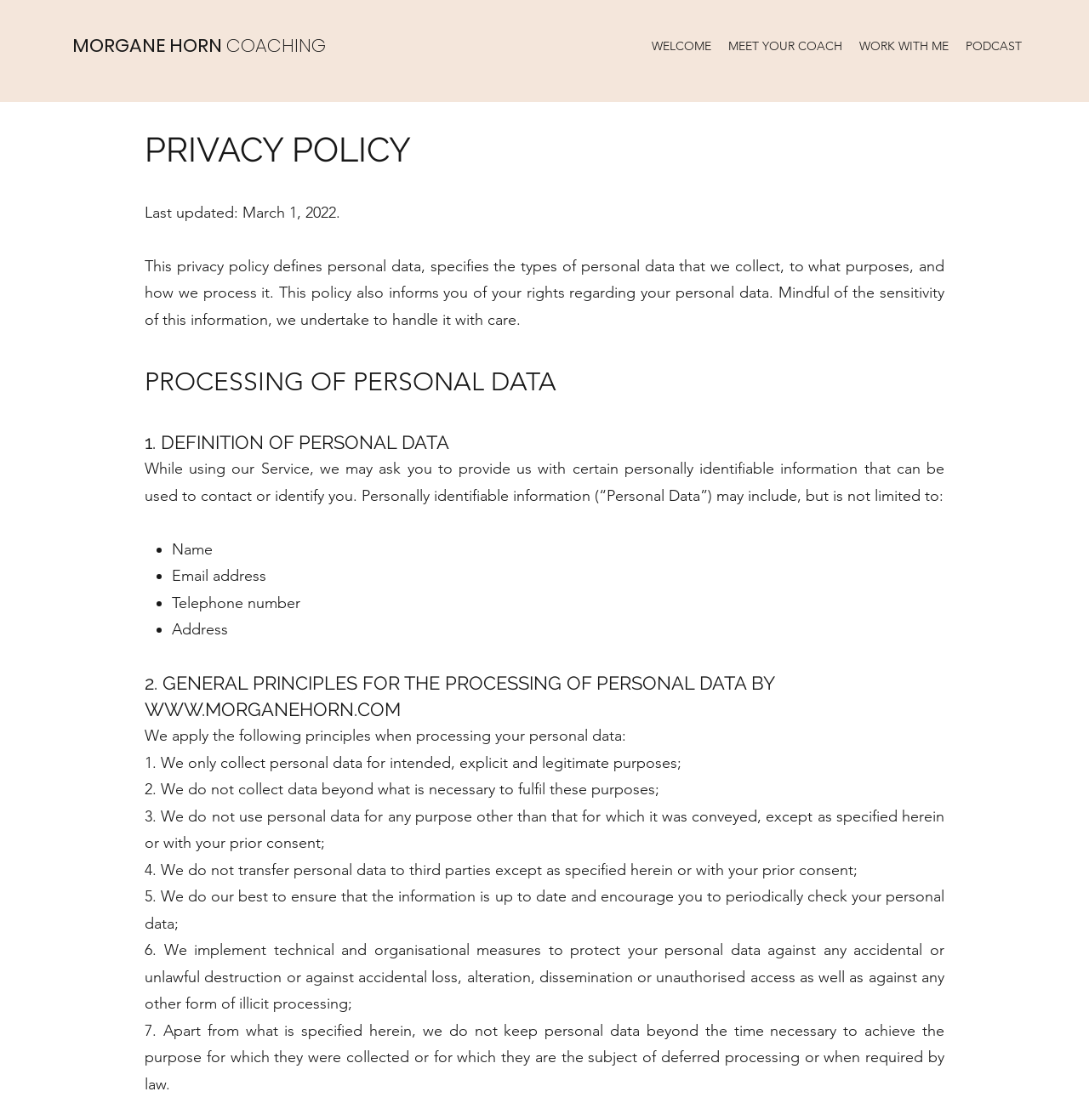Please find the top heading of the webpage and generate its text.

1. DEFINITION OF PERSONAL DATA